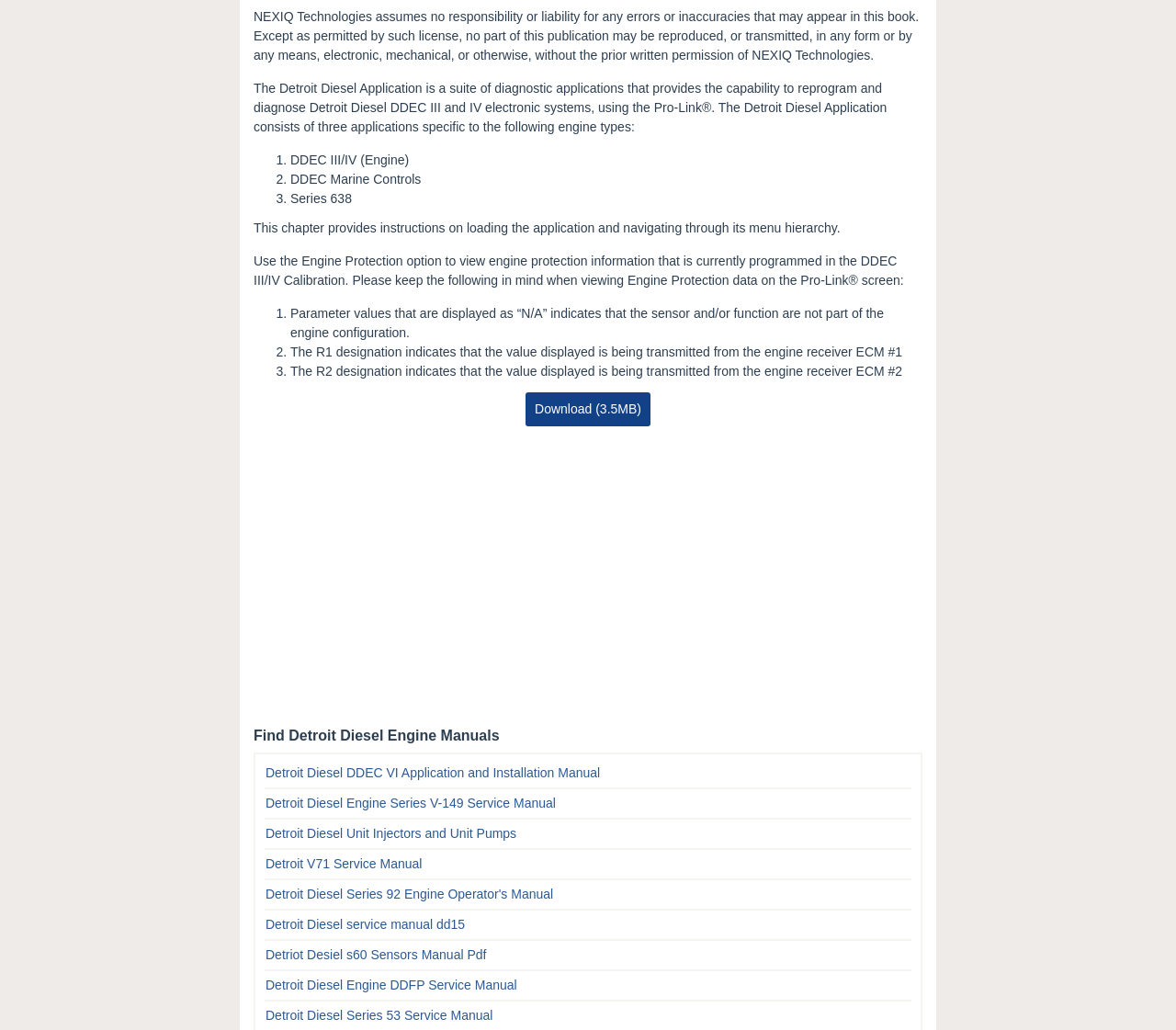Provide the bounding box coordinates for the area that should be clicked to complete the instruction: "Download the 3.5MB file".

[0.447, 0.381, 0.553, 0.414]